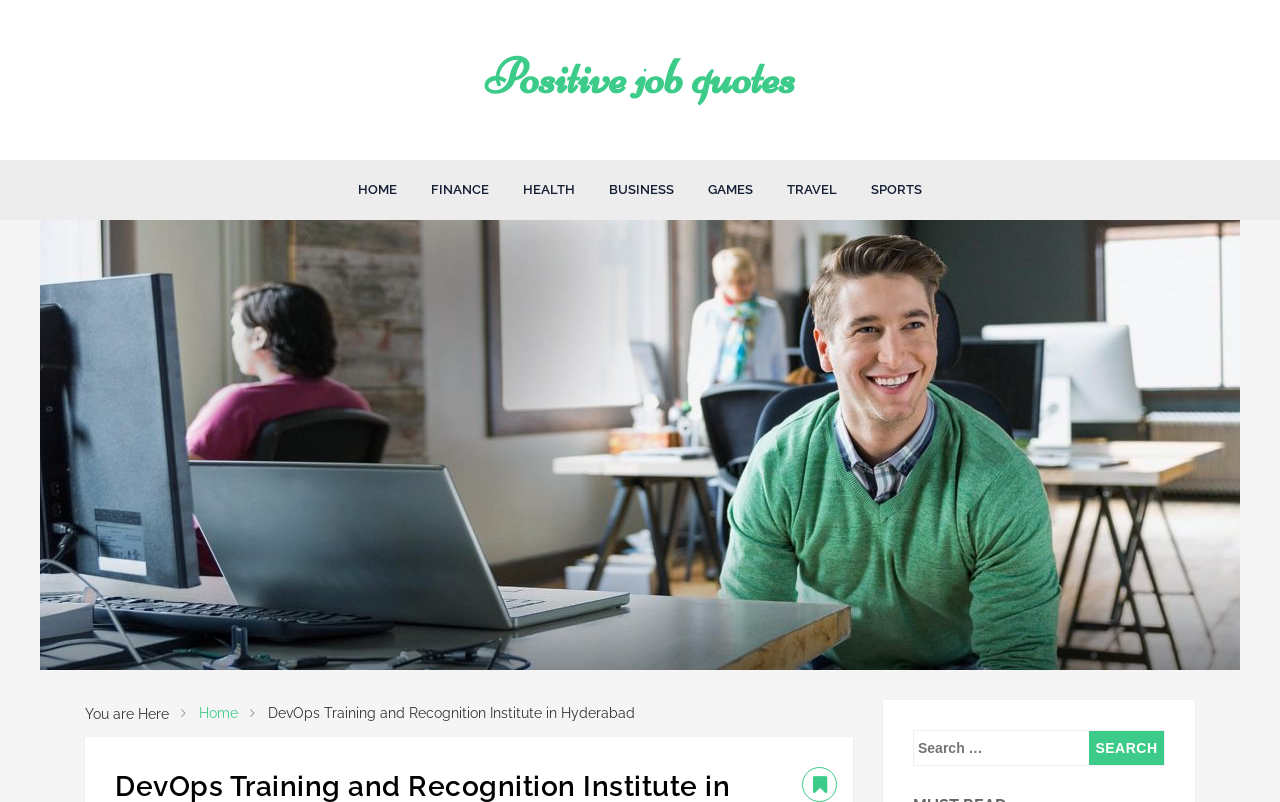Please identify the bounding box coordinates of the element that needs to be clicked to execute the following command: "Click on SEARCH button". Provide the bounding box using four float numbers between 0 and 1, formatted as [left, top, right, bottom].

[0.851, 0.911, 0.909, 0.954]